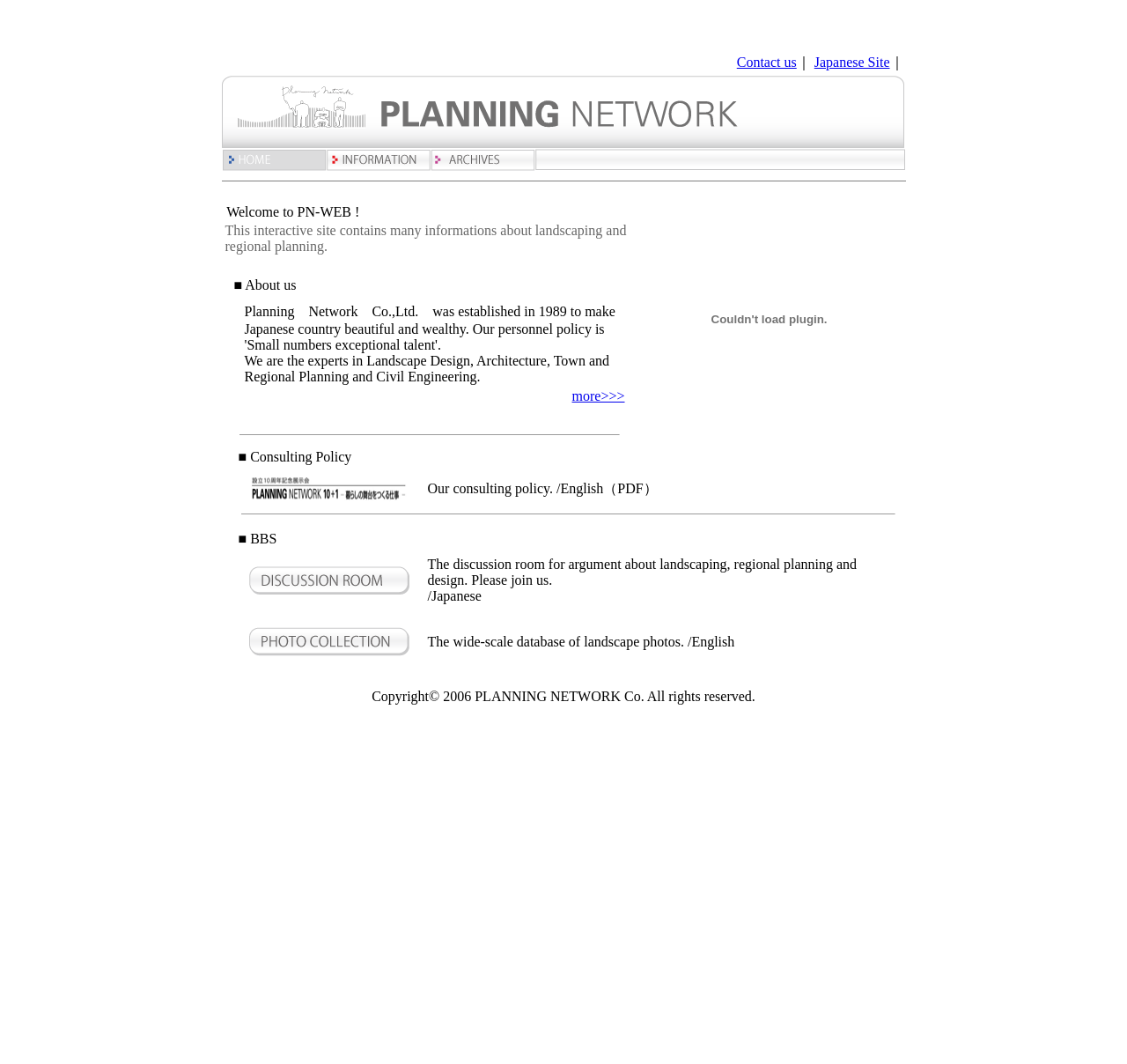Answer the following query with a single word or phrase:
What is the company name of the website?

PLANNING NETWORK Co.